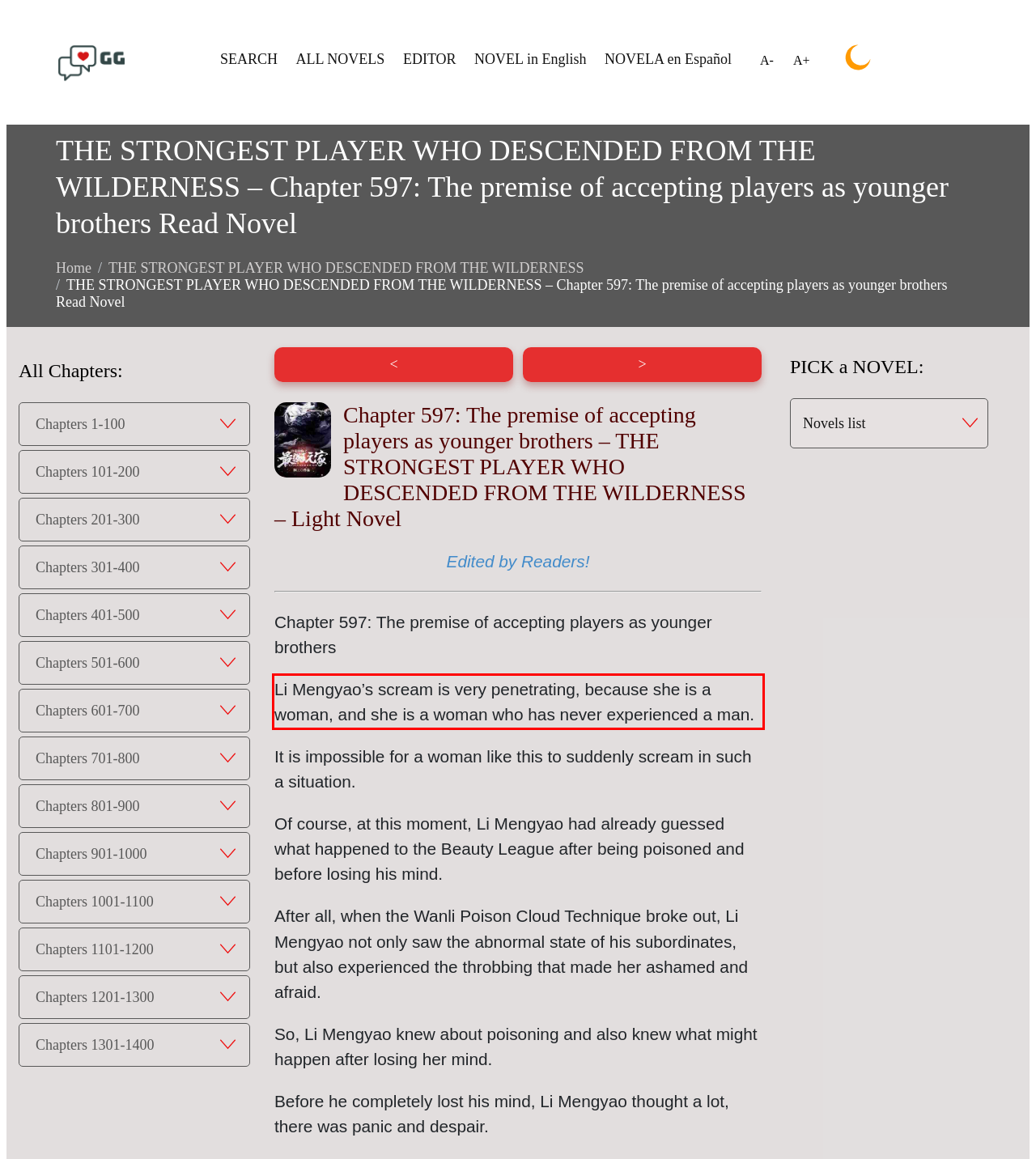Please perform OCR on the text within the red rectangle in the webpage screenshot and return the text content.

Li Mengyao’s scream is very penetrating, because she is a woman, and she is a woman who has never experienced a man.